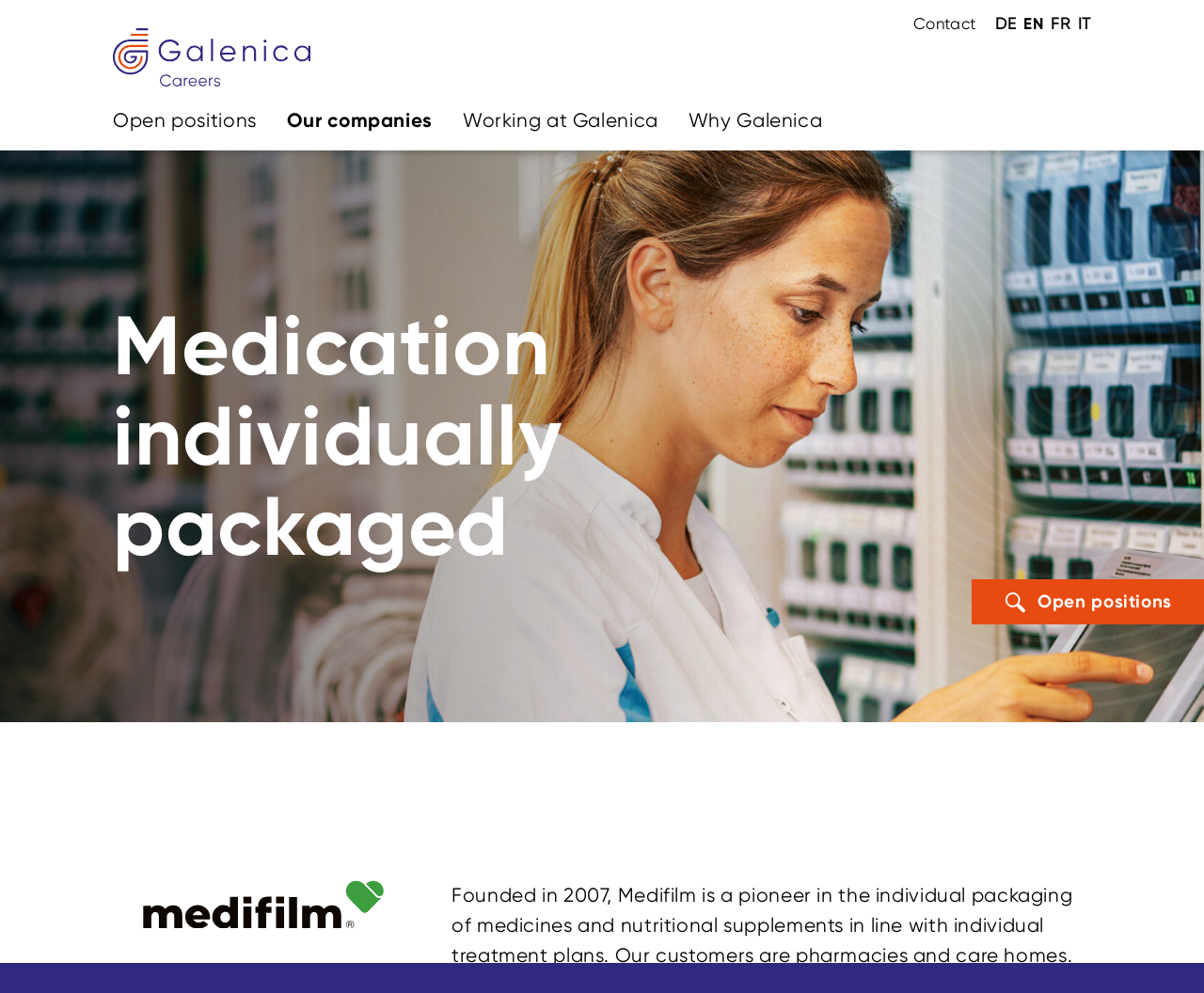Describe the entire webpage, focusing on both content and design.

The webpage is about Medifilm, a company that supplies machine-packaged medications and dietary supplements to pharmacies and care homes according to individual treatment plans. 

At the top left corner, there is a navigation section labeled "Skip links" with five links: "Home", "Navigation", "Content", "Contact", and "Imprint". 

Below the navigation section, there is a main navigation menu with four links: "Open positions", "Our companies", "Working at Galenica", and "Why Galenica". 

On the top right corner, there is a contact section with a single link labeled "Contact". Next to it, there are four language options: "DE", "EN (ACTIVE)", "FR", and "IT". 

The main content of the webpage is headed by a title "Medication individually packaged". 

At the bottom of the page, there is a figure containing the "Logo medifilm" image. 

Finally, at the bottom right corner, there is a call-to-action link labeled "Open positions" with an icon.